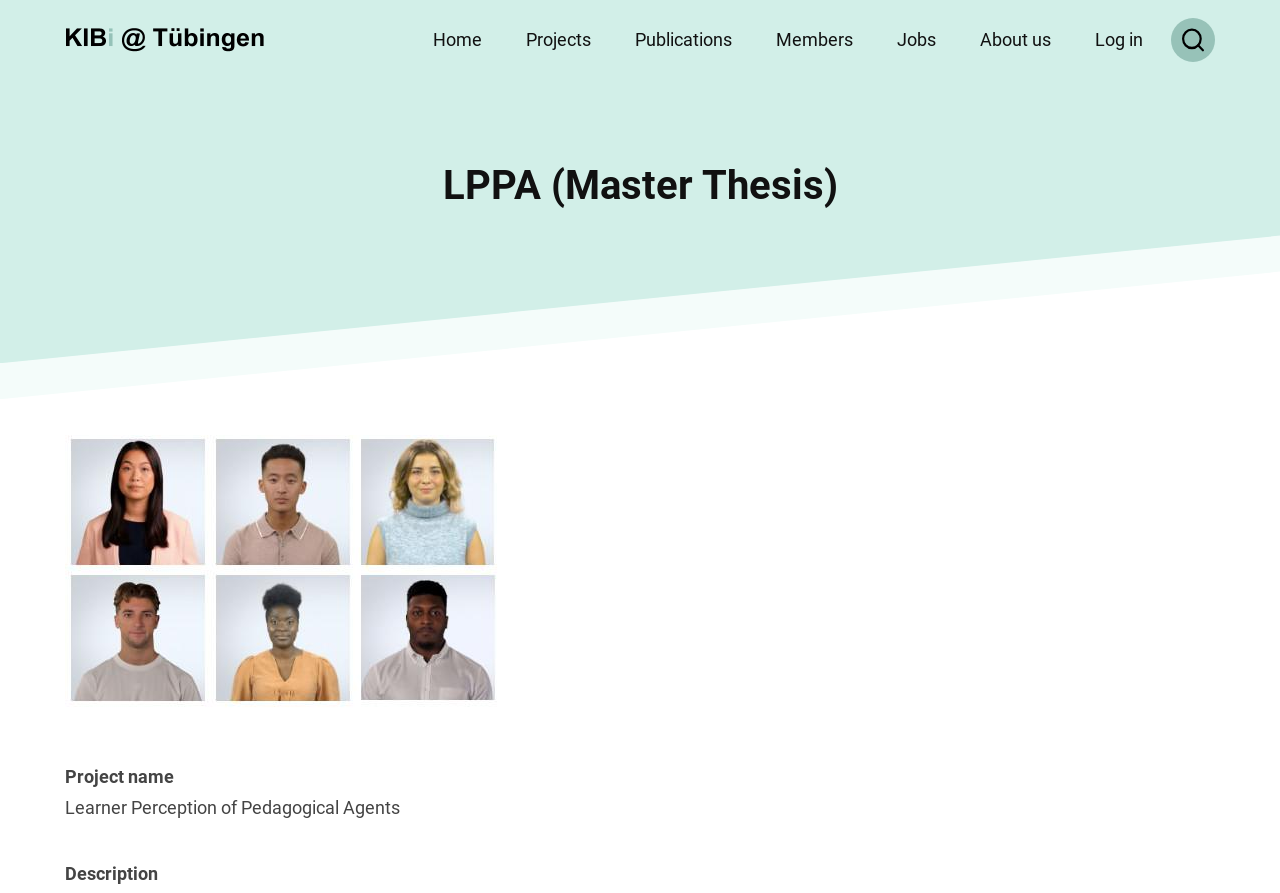What is the purpose of the 'Skip to main content' link? From the image, respond with a single word or brief phrase.

Accessibility